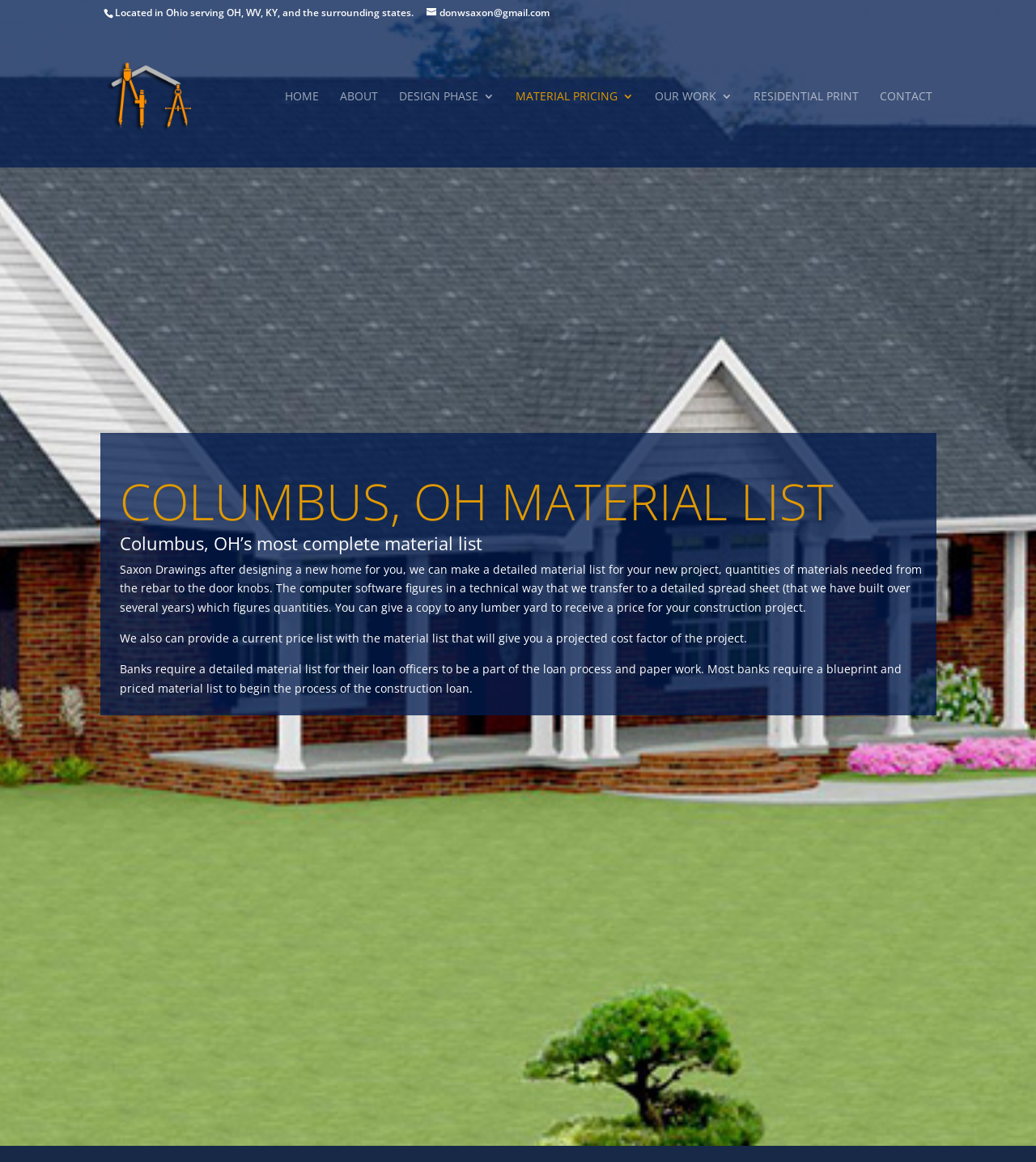Utilize the details in the image to thoroughly answer the following question: What is the purpose of the detailed material list?

I inferred this by reading the StaticText elements that describe the purpose of the detailed material list, which includes providing a priced material list for banks to begin the construction loan process and for customers to receive a projected cost factor of the project.